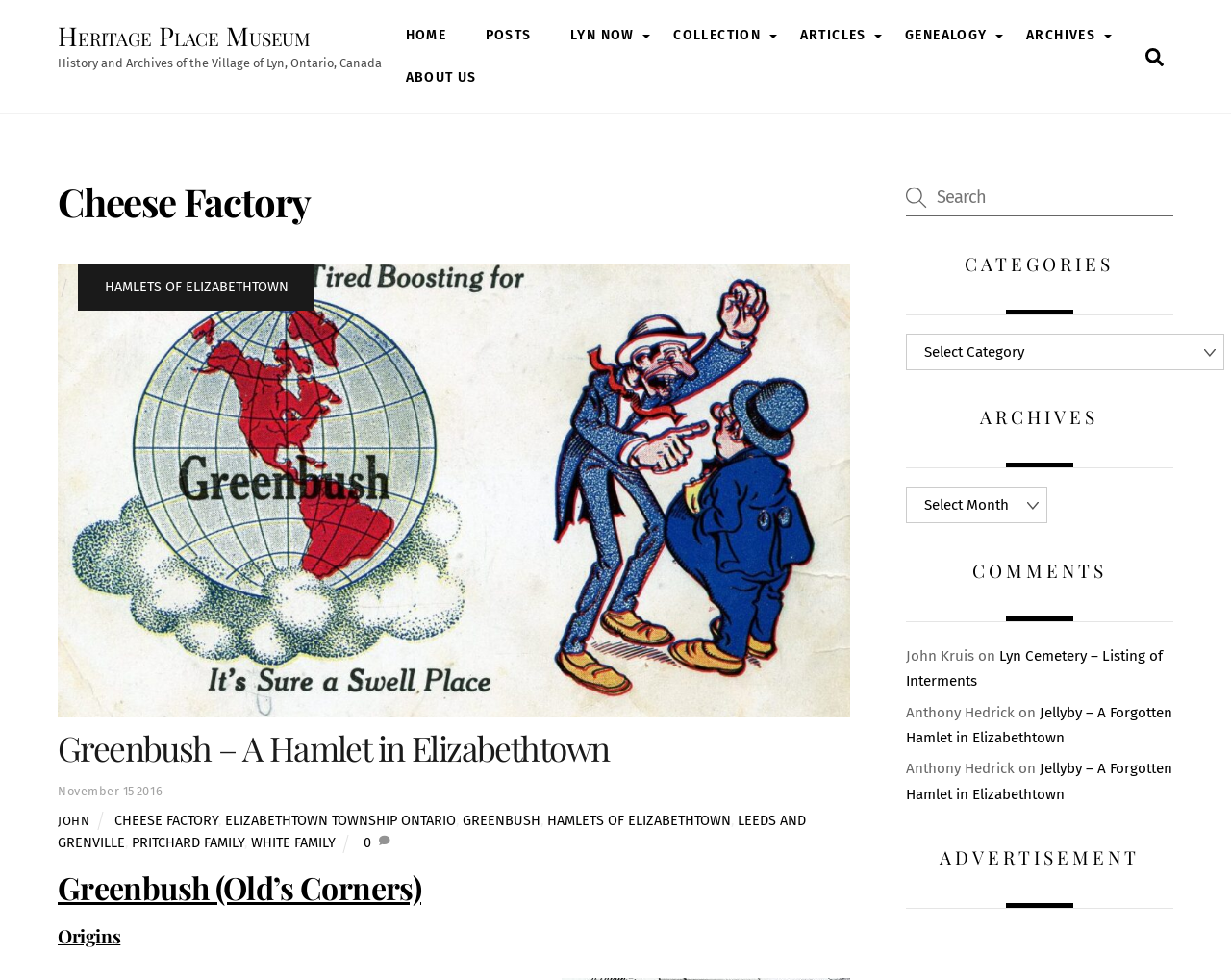Please indicate the bounding box coordinates for the clickable area to complete the following task: "Check COMMENTS". The coordinates should be specified as four float numbers between 0 and 1, i.e., [left, top, right, bottom].

[0.736, 0.57, 0.953, 0.635]